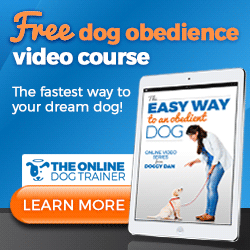Use one word or a short phrase to answer the question provided: 
Who is the dog trainer?

Doggy Dan